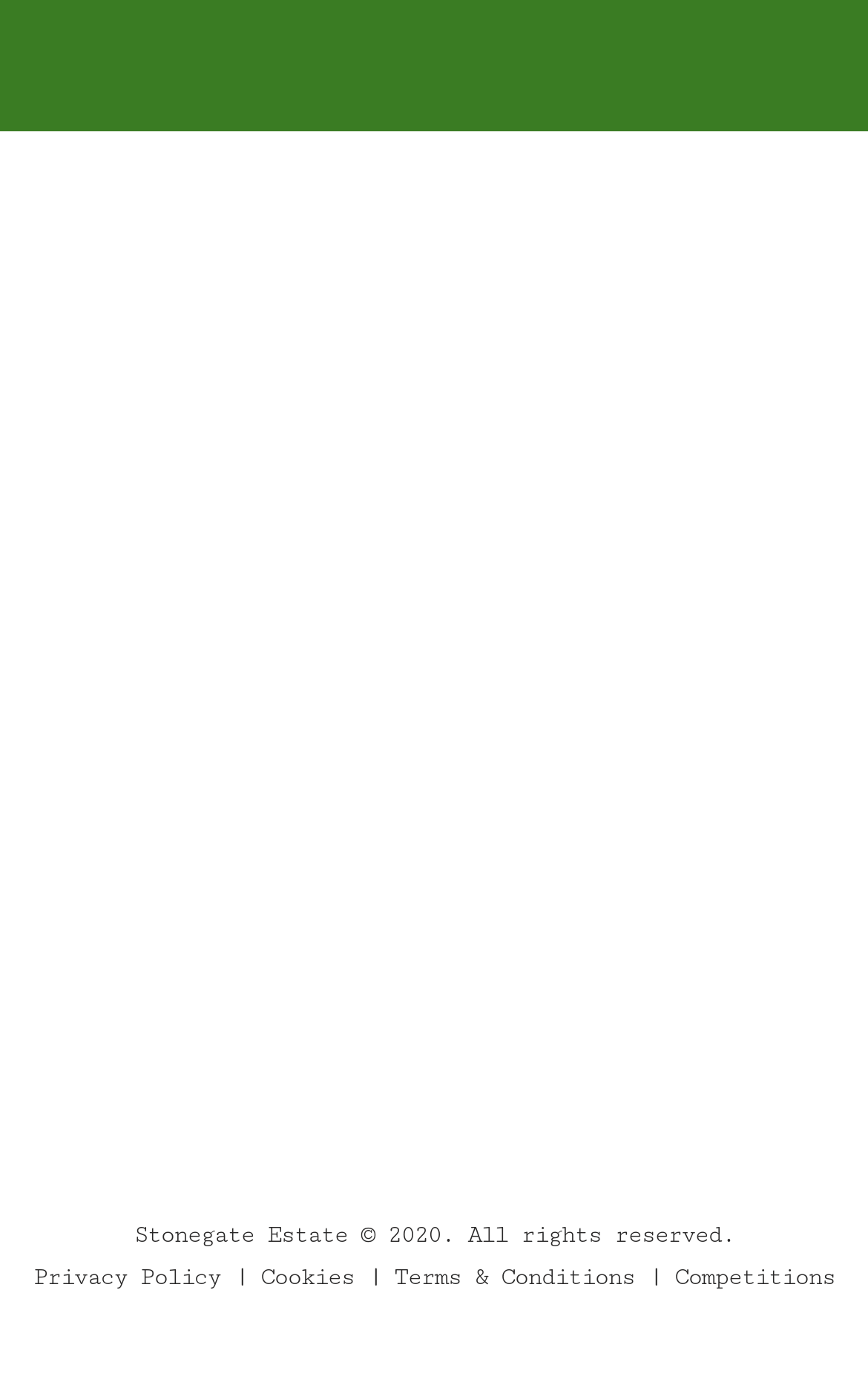What year is the copyright for?
Provide a well-explained and detailed answer to the question.

The copyright information at the bottom of the webpage states 'Stonegate Estate © 2020. All rights reserved.', indicating that the copyright is for the year 2020.